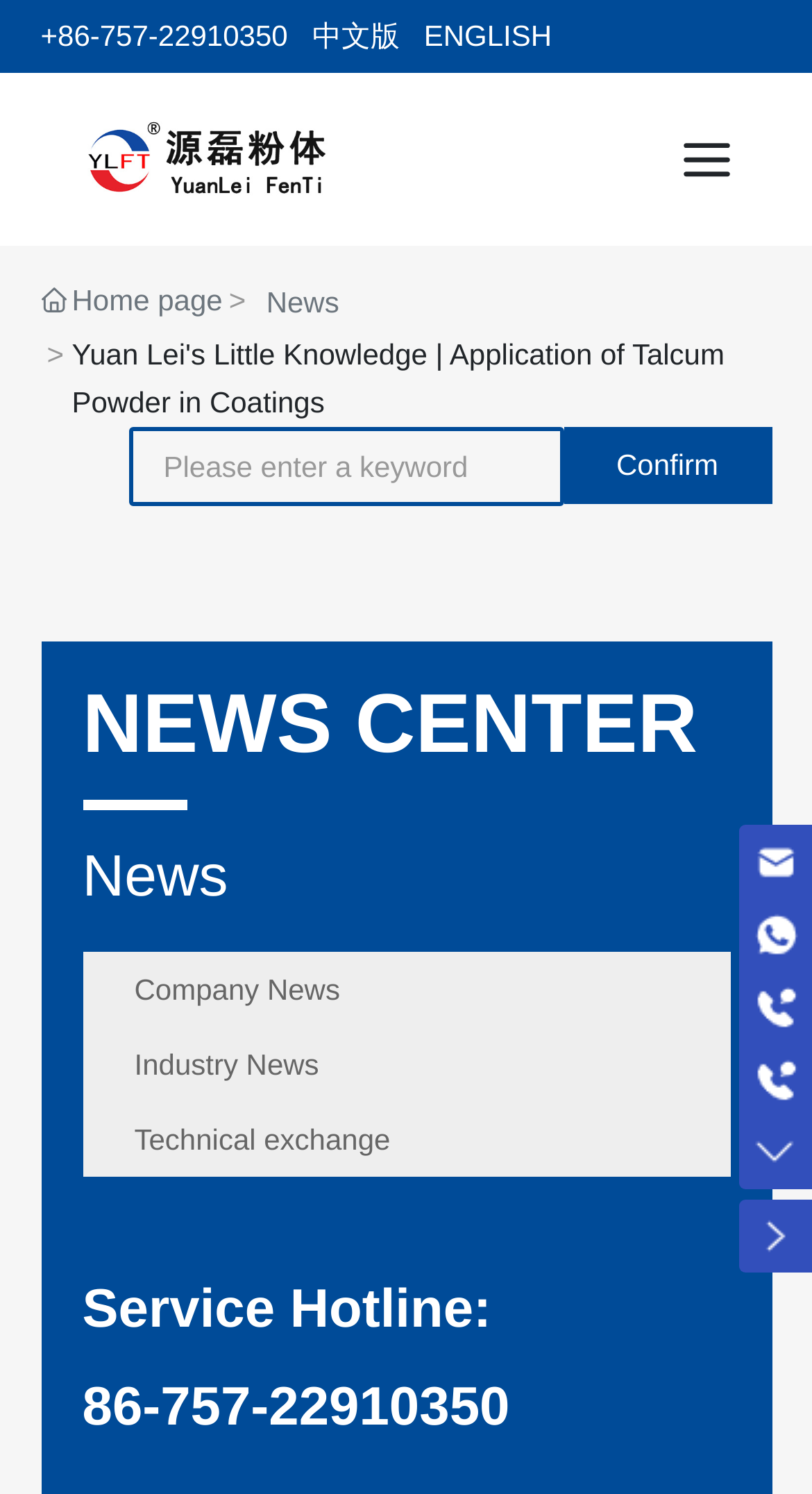Provide a one-word or short-phrase response to the question:
What is the purpose of the textbox?

Search